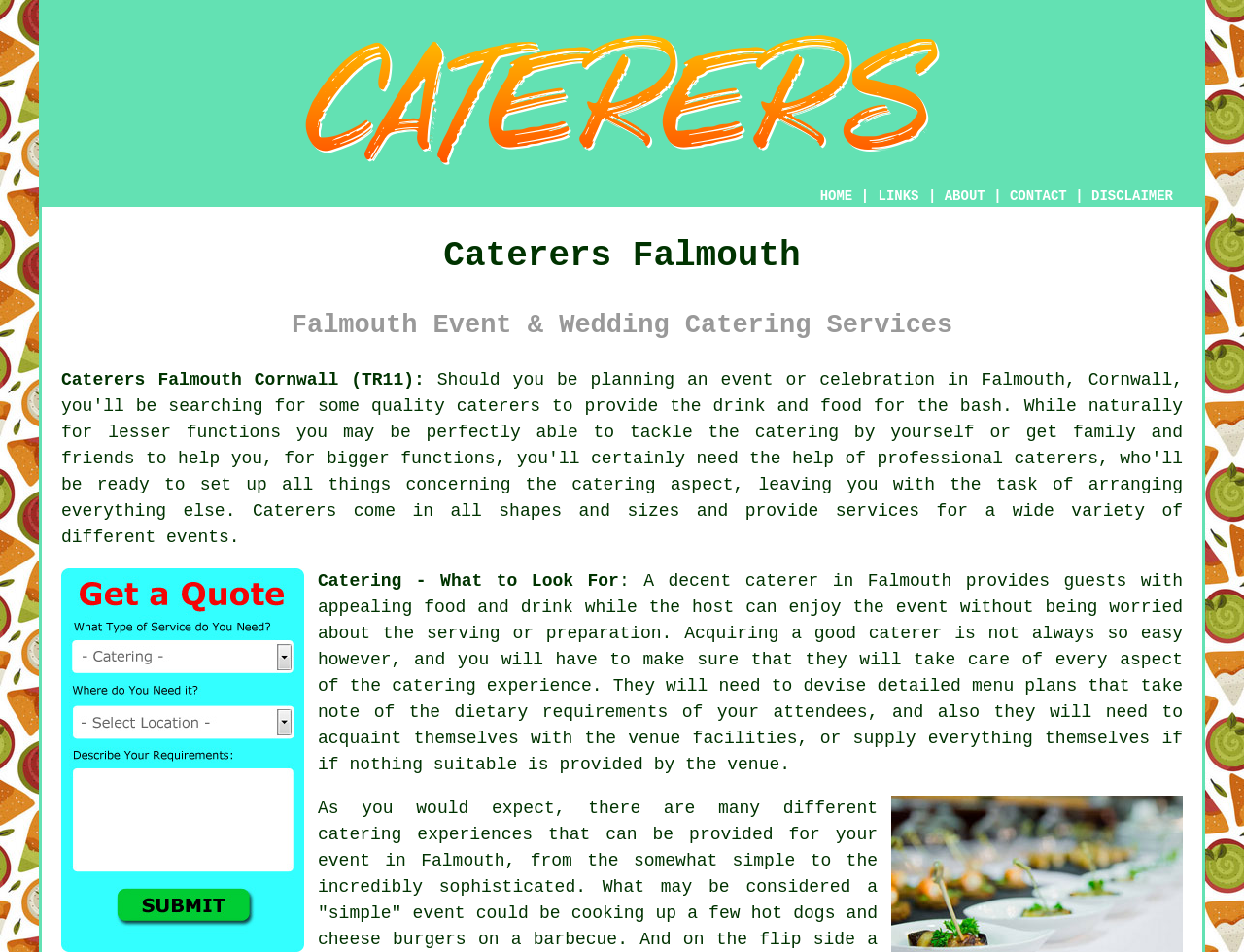Locate the UI element described by Caterers Falmouth Cornwall (TR11): in the provided webpage screenshot. Return the bounding box coordinates in the format (top-left x, top-left y, bottom-right x, bottom-right y), ensuring all values are between 0 and 1.

[0.049, 0.389, 0.341, 0.409]